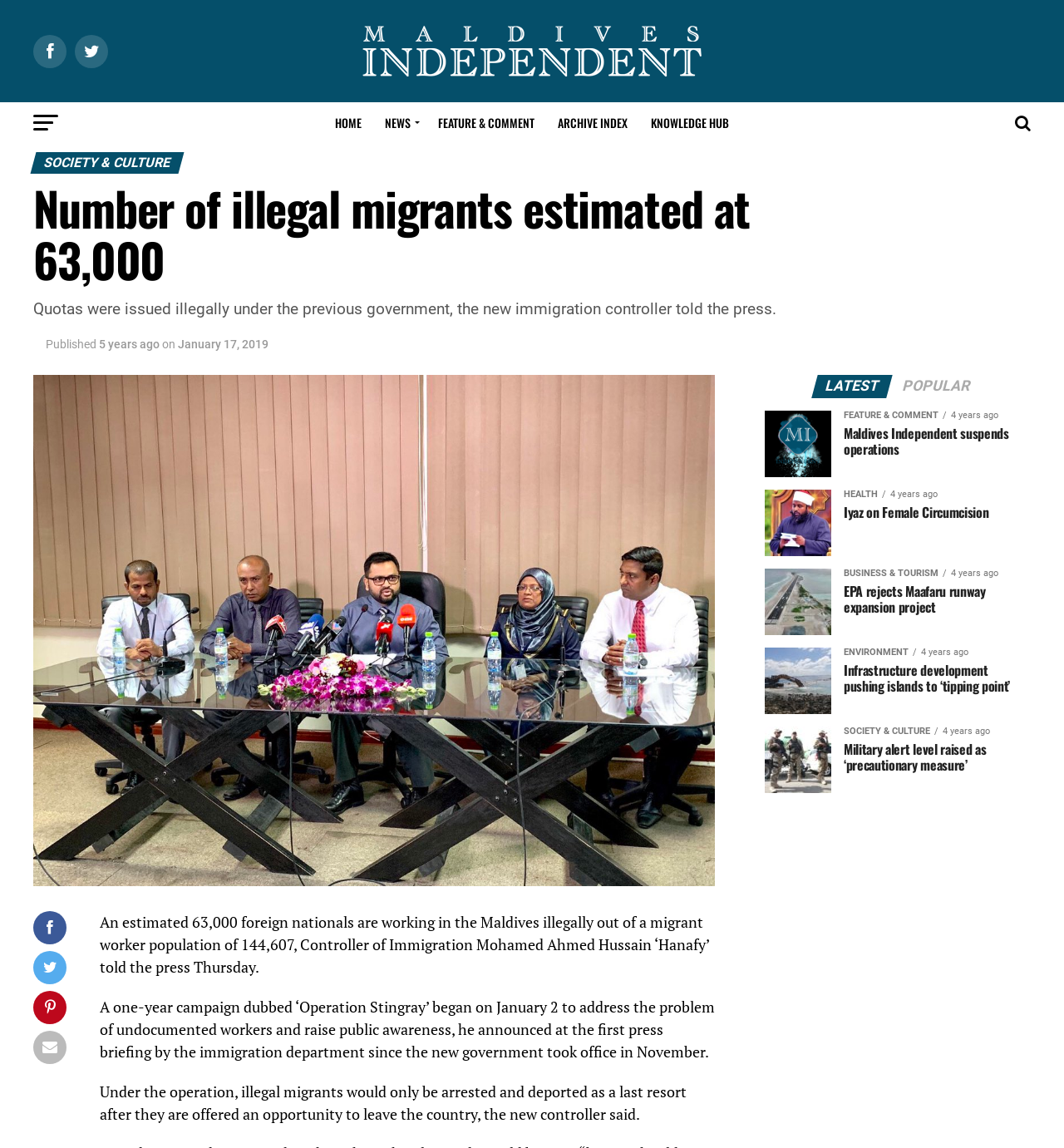When did the new government take office?
Please use the visual content to give a single word or phrase answer.

November